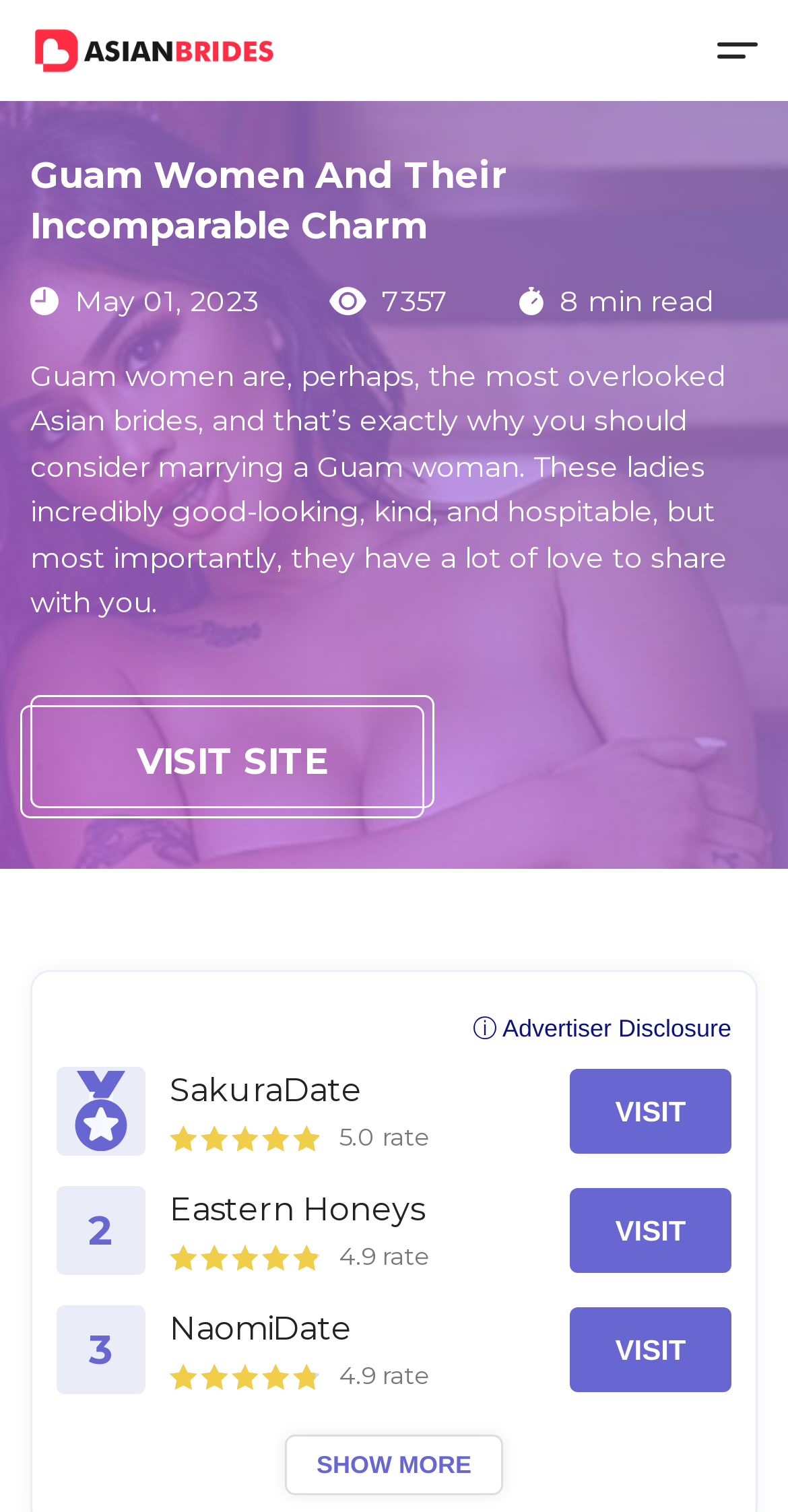Please identify the bounding box coordinates of the element's region that should be clicked to execute the following instruction: "Click the 'Menu' button". The bounding box coordinates must be four float numbers between 0 and 1, i.e., [left, top, right, bottom].

[0.91, 0.0, 0.962, 0.067]